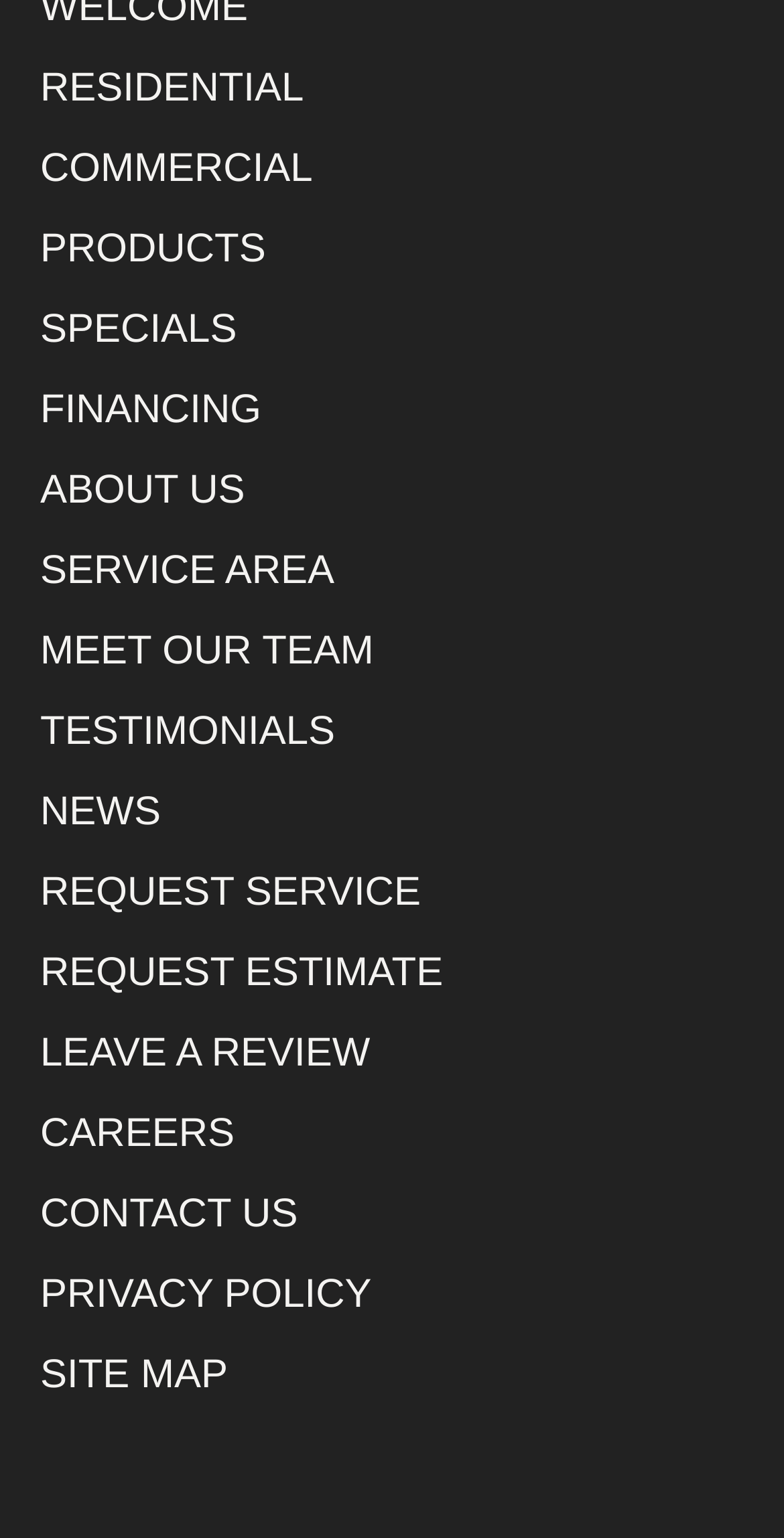Please specify the bounding box coordinates in the format (top-left x, top-left y, bottom-right x, bottom-right y), with values ranging from 0 to 1. Identify the bounding box for the UI component described as follows: Meet Our Team

[0.051, 0.409, 0.477, 0.438]